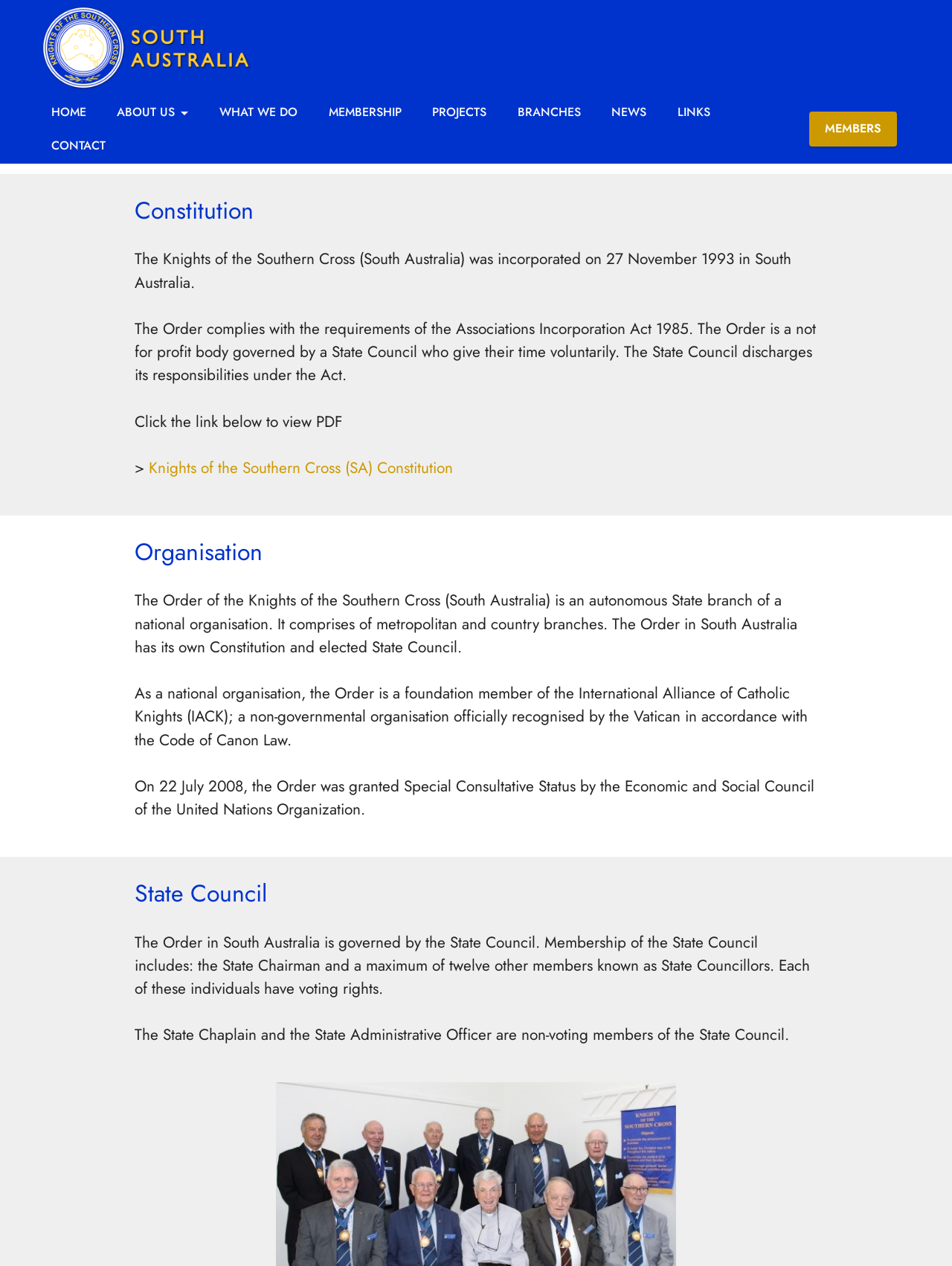What is the type of body the Order is?
Refer to the image and give a detailed answer to the query.

The type of body the Order is can be found in the StaticText 'The Order is a not for profit body governed by a State Council who give their time voluntarily.' under the heading 'Constitution'.